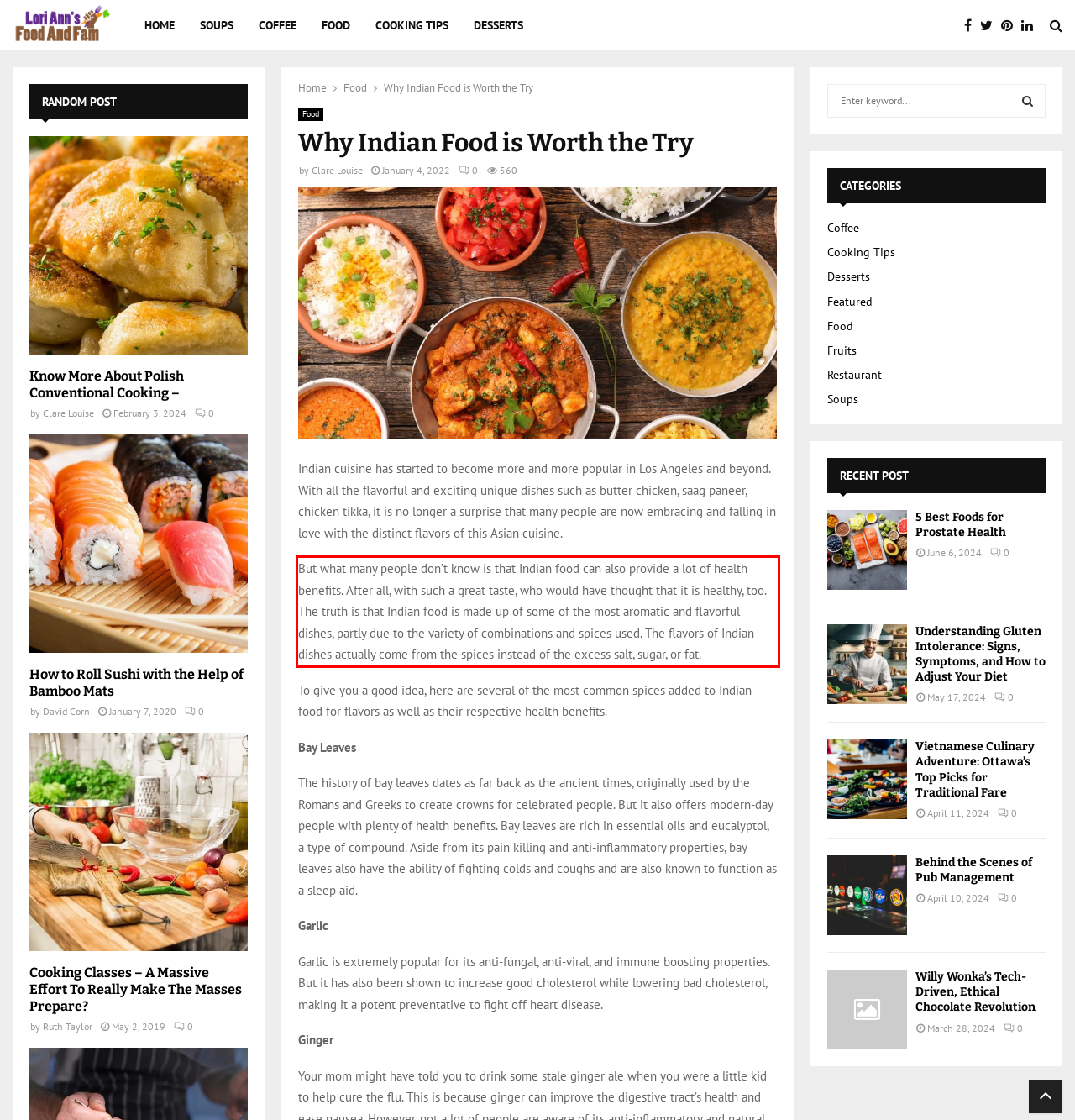You have a screenshot with a red rectangle around a UI element. Recognize and extract the text within this red bounding box using OCR.

But what many people don’t know is that Indian food can also provide a lot of health benefits. After all, with such a great taste, who would have thought that it is healthy, too. The truth is that Indian food is made up of some of the most aromatic and flavorful dishes, partly due to the variety of combinations and spices used. The flavors of Indian dishes actually come from the spices instead of the excess salt, sugar, or fat.